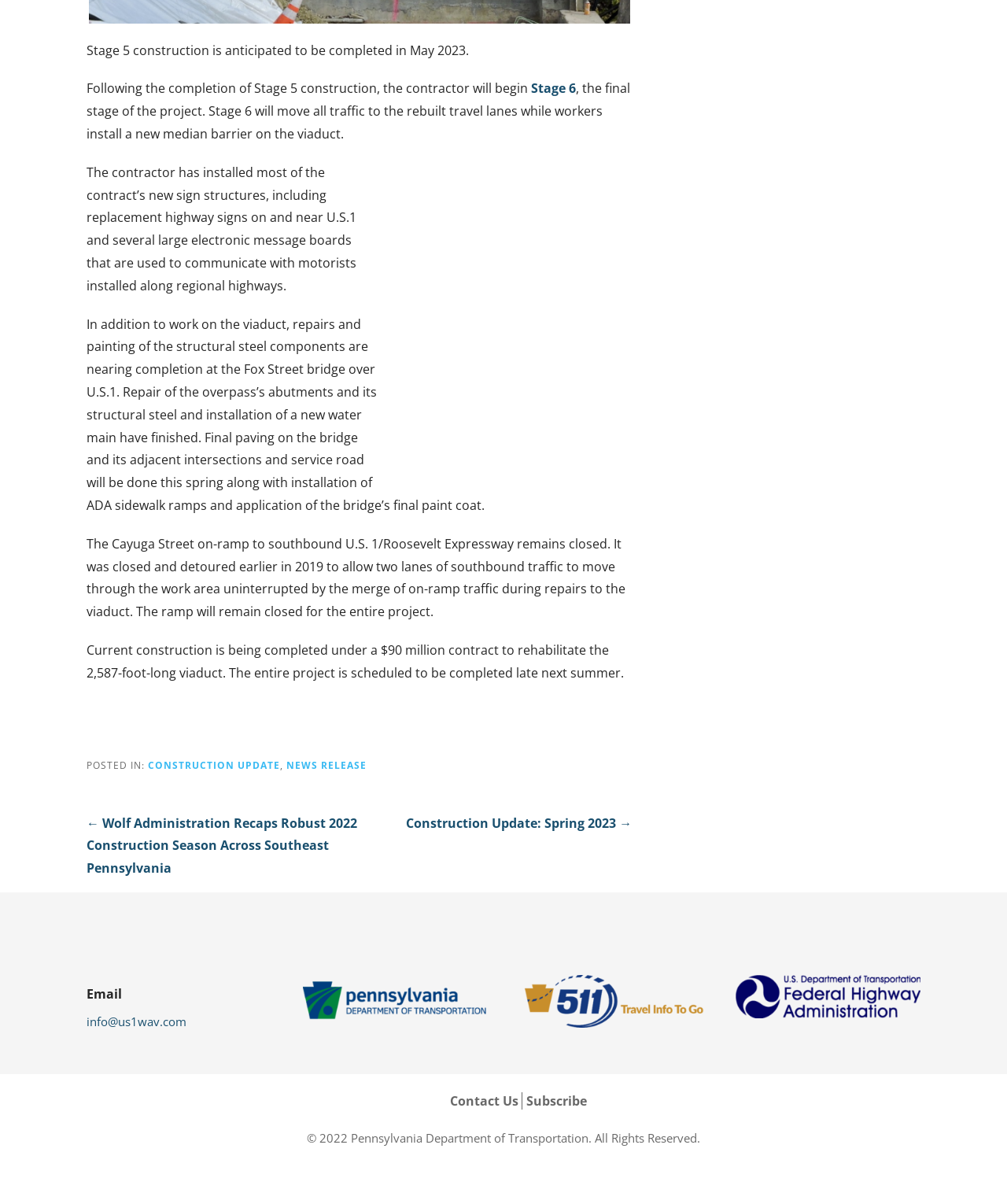Please identify the bounding box coordinates of the element that needs to be clicked to execute the following command: "View the 'Product Development' page". Provide the bounding box using four float numbers between 0 and 1, formatted as [left, top, right, bottom].

None